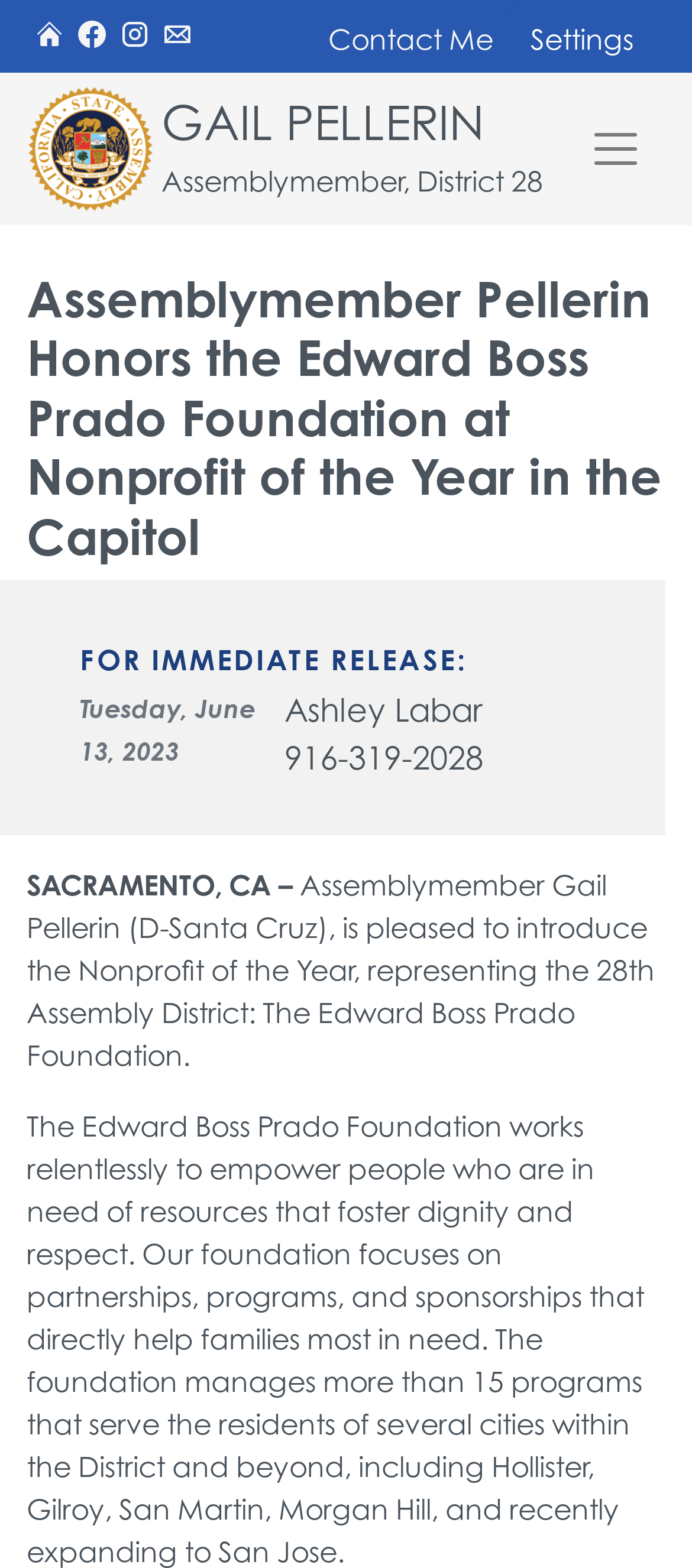Identify the bounding box coordinates of the clickable region to carry out the given instruction: "Contact Assemblymember Gail Pellerin".

[0.474, 0.011, 0.713, 0.038]